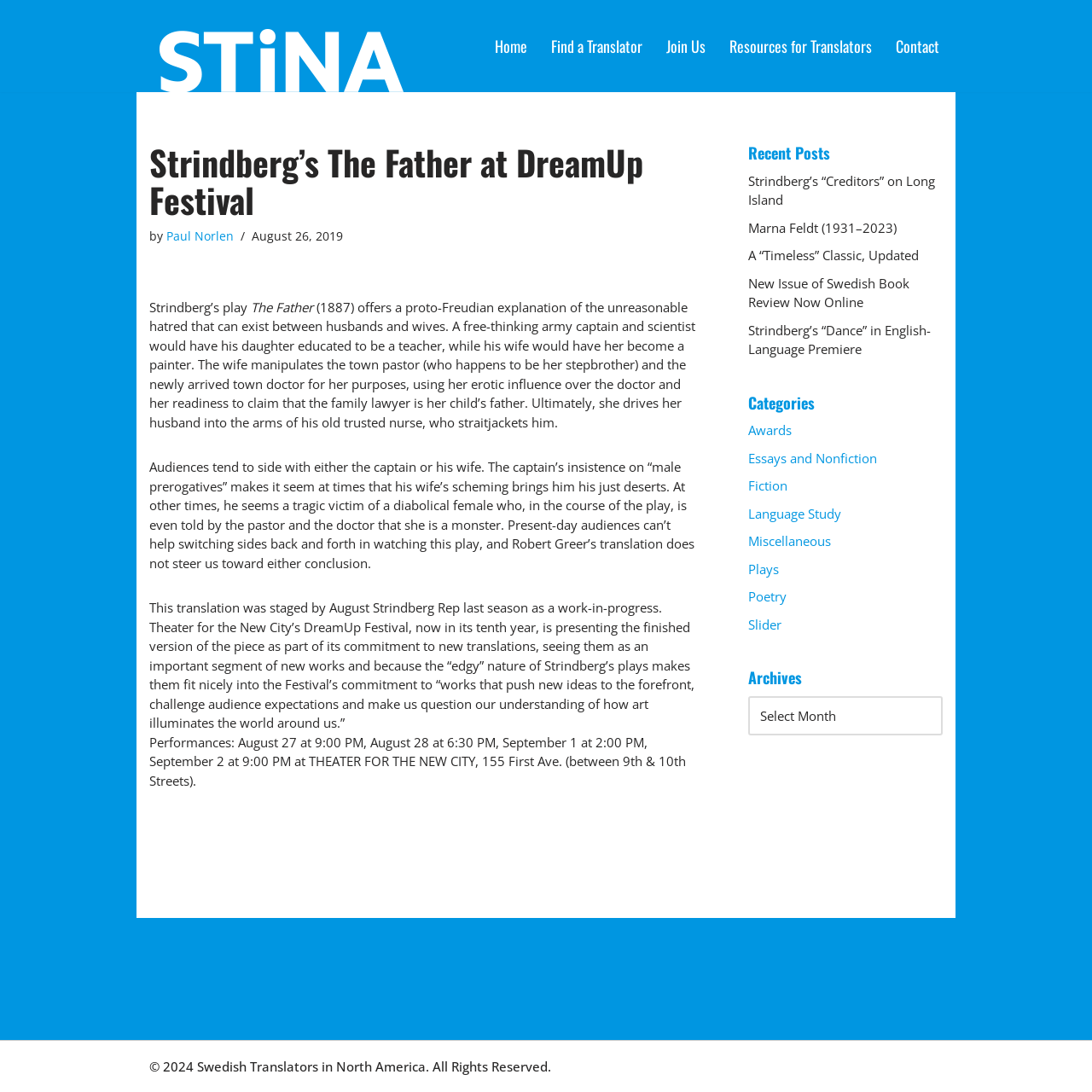What is the title of the play being discussed?
Look at the screenshot and respond with a single word or phrase.

The Father